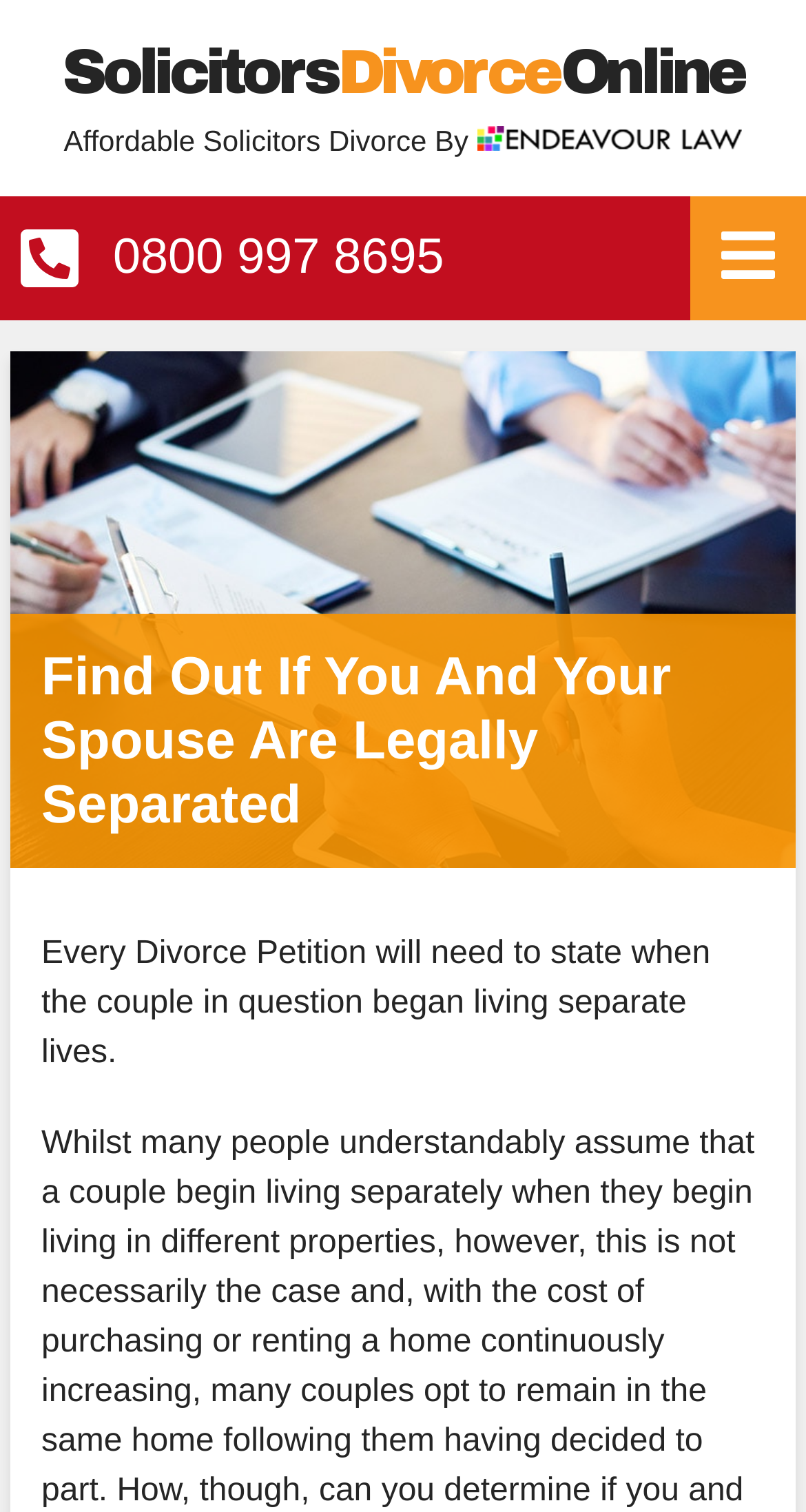Please find the bounding box coordinates (top-left x, top-left y, bottom-right x, bottom-right y) in the screenshot for the UI element described as follows: About Us

[0.0, 0.433, 1.0, 0.507]